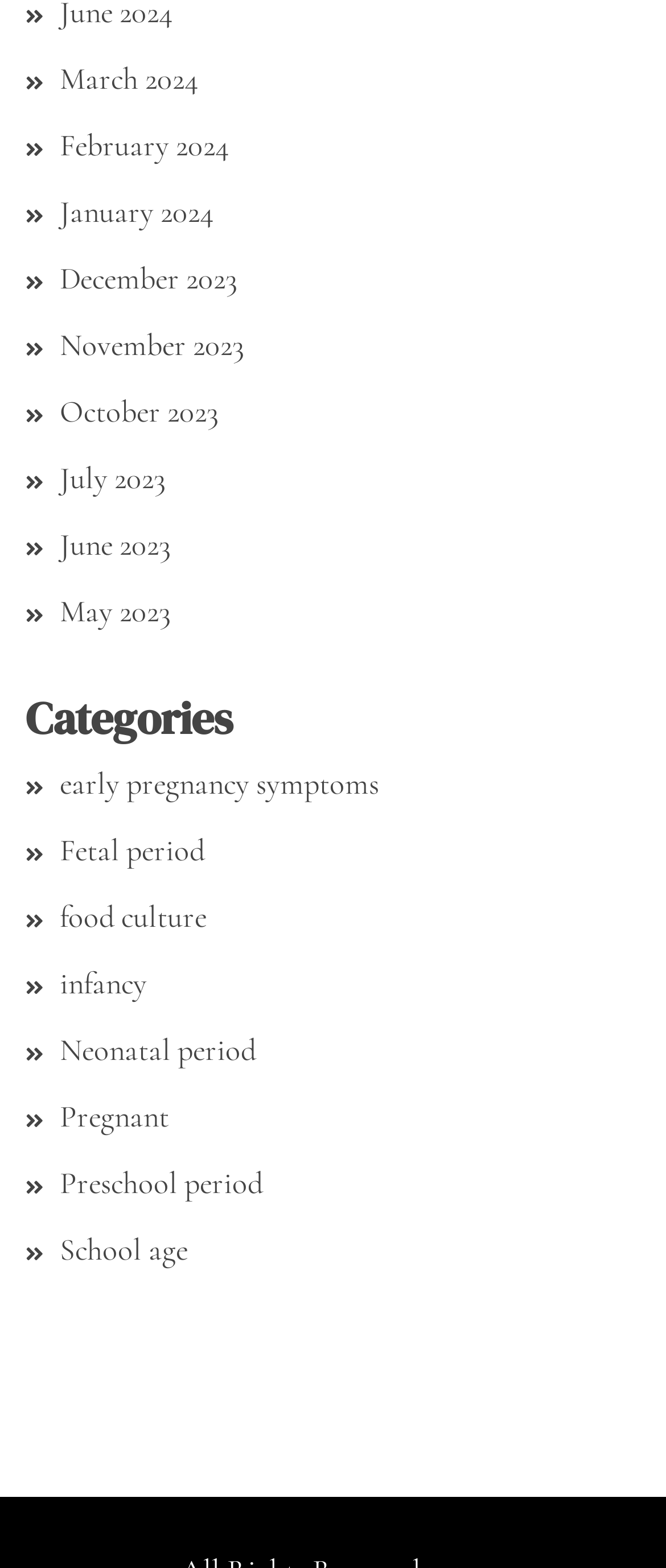Identify the bounding box coordinates for the UI element described as: "value="ADD TO CART"".

None